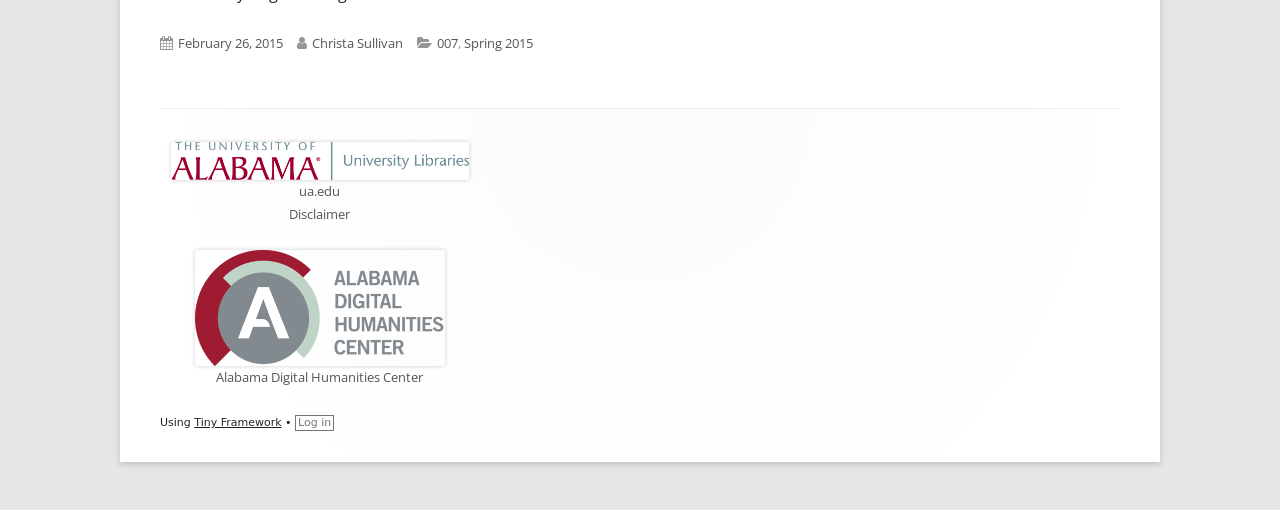Find and provide the bounding box coordinates for the UI element described with: "Alabama Digital Humanities Center".

[0.169, 0.721, 0.331, 0.756]